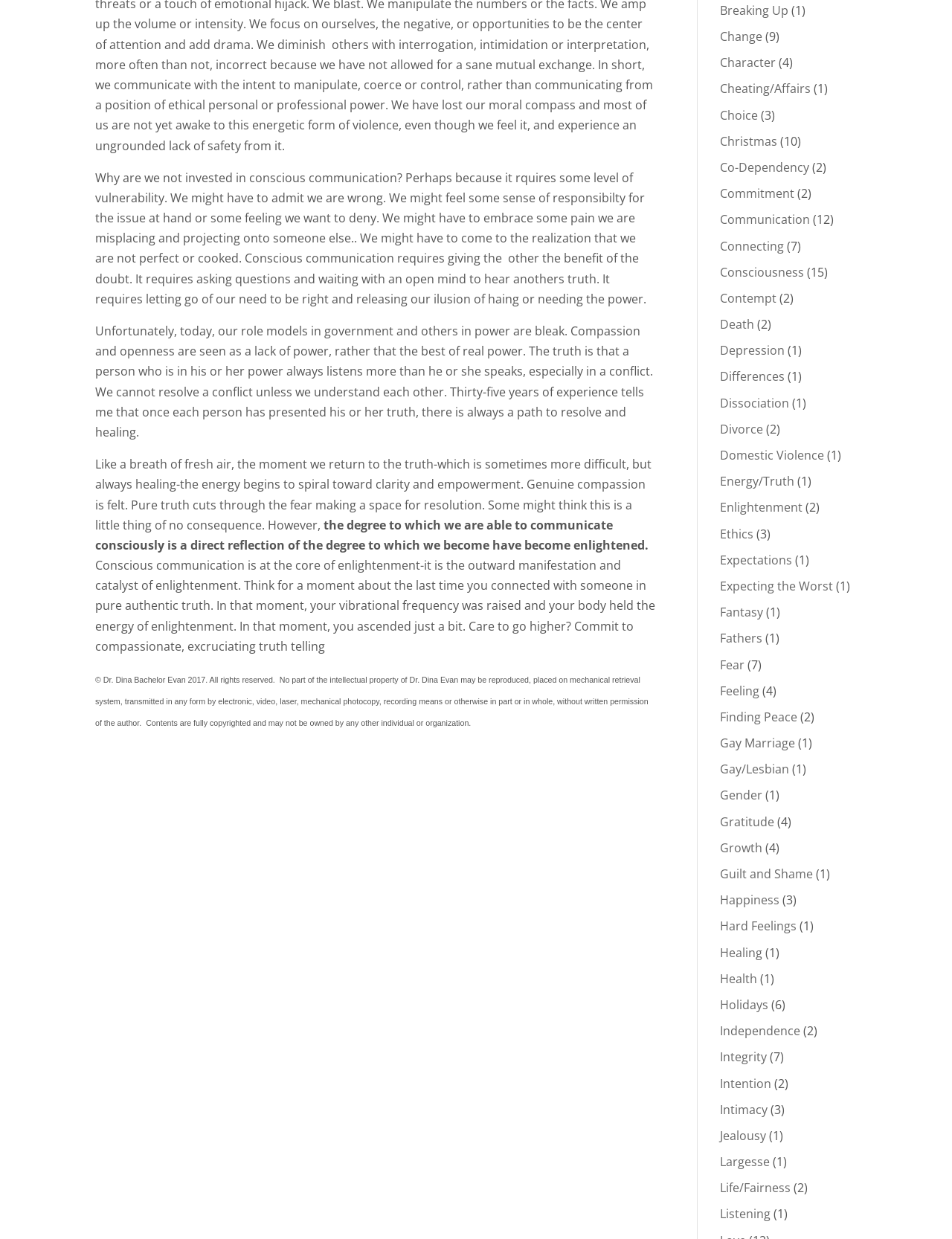Please specify the bounding box coordinates in the format (top-left x, top-left y, bottom-right x, bottom-right y), with values ranging from 0 to 1. Identify the bounding box for the UI component described as follows: Ethics

[0.756, 0.424, 0.792, 0.437]